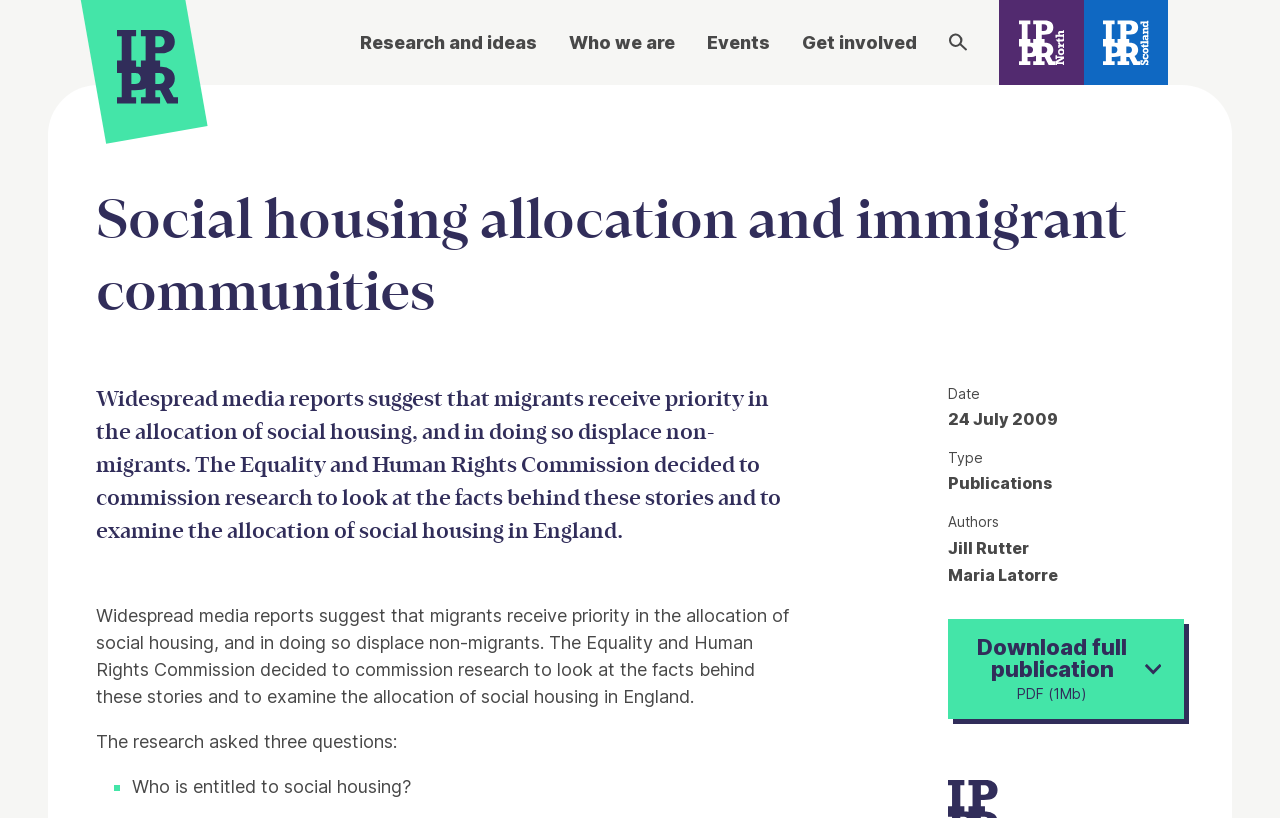How many links are there in the top navigation bar?
Please answer the question as detailed as possible.

The top navigation bar contains links to 'Research and ideas', 'Who we are', 'Events', 'Get involved', and 'Search'. These links are positioned horizontally next to each other, and they all have similar bounding box coordinates, indicating that they are part of the same navigation bar.